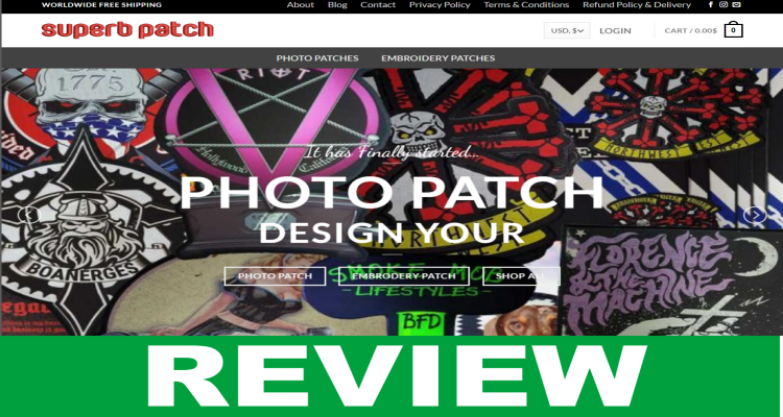Provide a thorough description of the contents of the image.

The image showcases the homepage of Superb Patch, a website dedicated to customizable photo patches and embroidered patches. Prominently displayed is a vibrant green banner with the word "REVIEW" in bold, which underscores the focus on customer feedback and evaluations. The background features a collage of colorful patch designs, illustrating the variety offered by the site, with graphics that include logos, emblems, and artistic text. The header maintains a professional and inviting aesthetic, featuring links to different sections such as "PHOTO PATCH" and "EMBROIDERY PATCH," highlighting the user-friendly navigation for individuals interested in customizing their own patches. This visual representation aims to engage visitors by inviting them to explore and design their own unique patches while assuring them of quality through customer reviews.